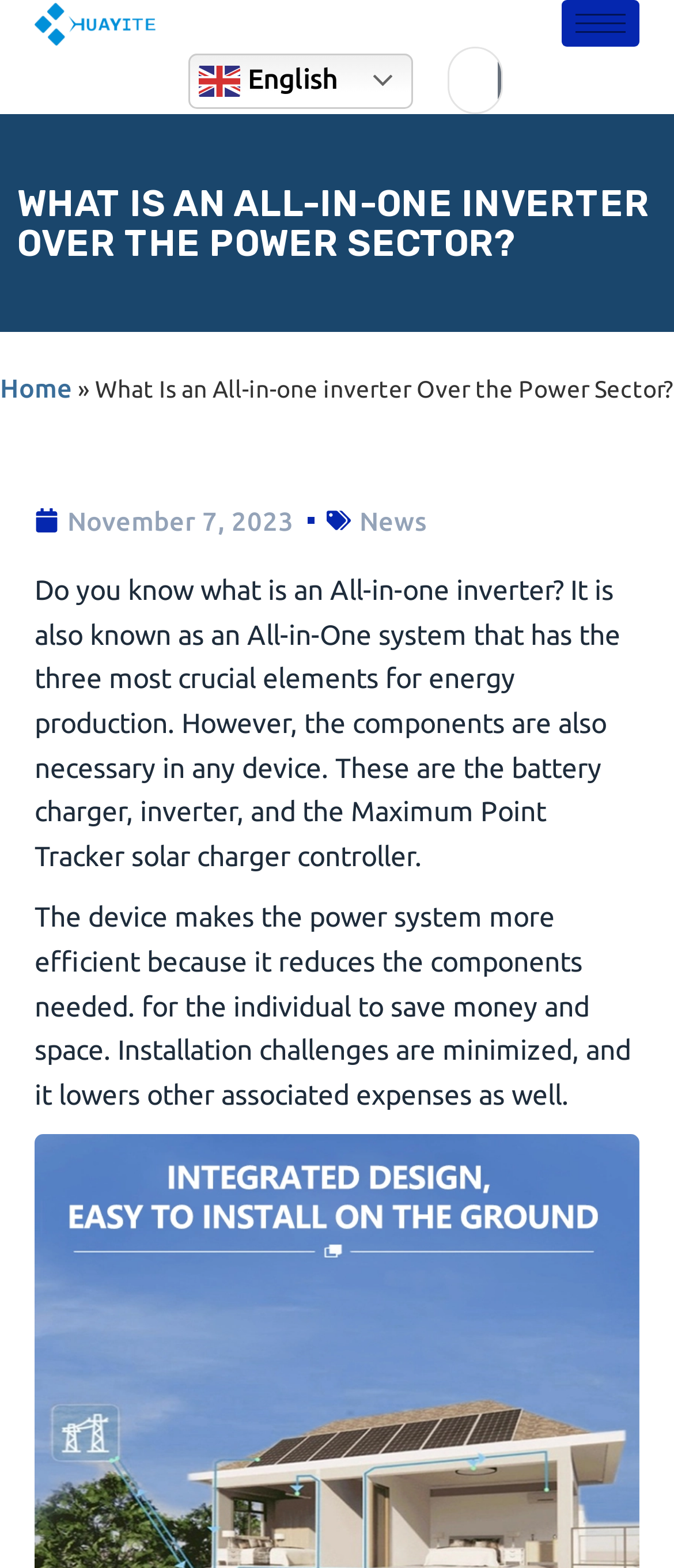Reply to the question below using a single word or brief phrase:
What are the three crucial elements for energy production?

Battery charger, inverter, and Maximum Point Tracker solar charger controller